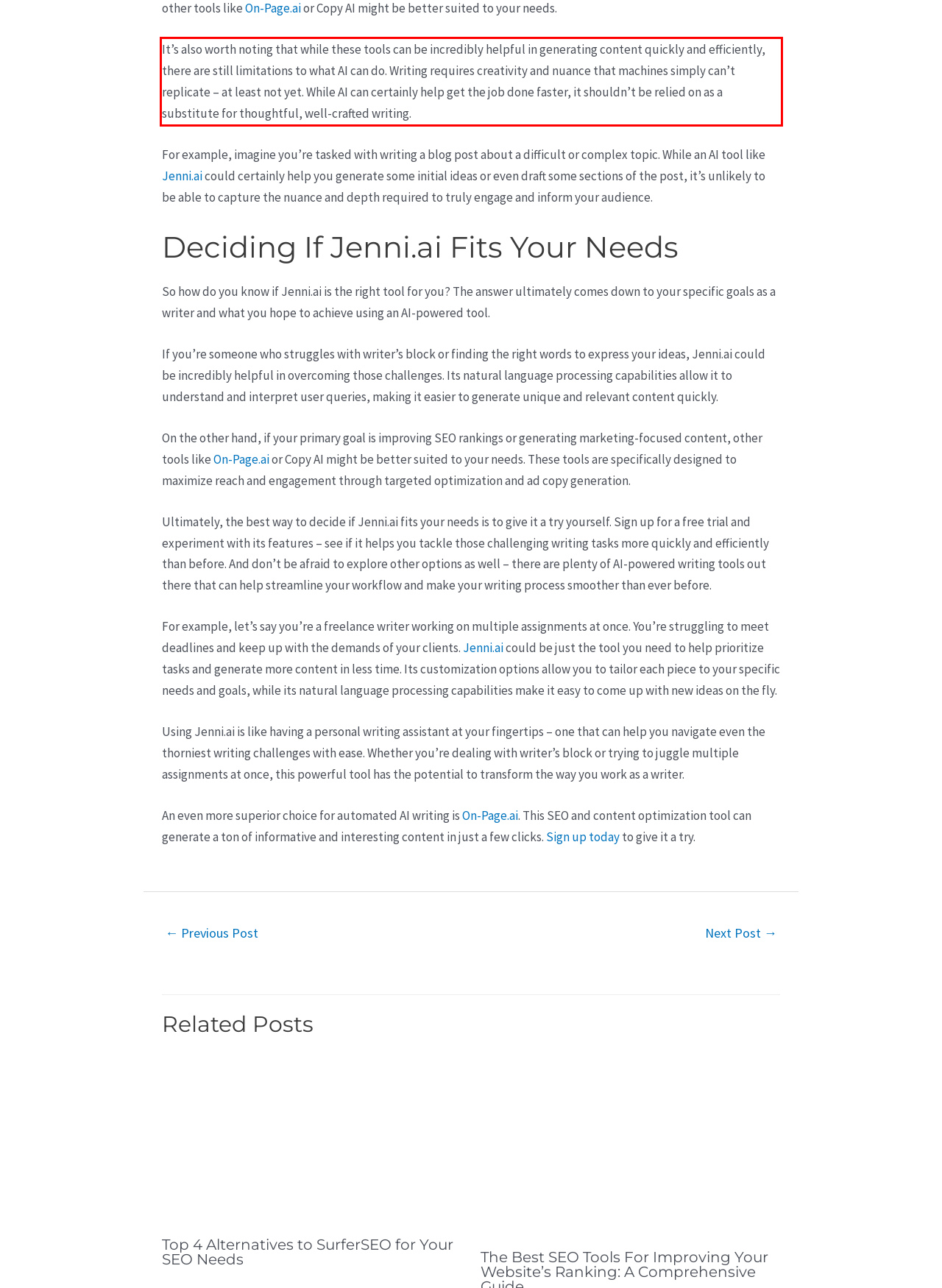Given a screenshot of a webpage containing a red rectangle bounding box, extract and provide the text content found within the red bounding box.

It’s also worth noting that while these tools can be incredibly helpful in generating content quickly and efficiently, there are still limitations to what AI can do. Writing requires creativity and nuance that machines simply can’t replicate – at least not yet. While AI can certainly help get the job done faster, it shouldn’t be relied on as a substitute for thoughtful, well-crafted writing.